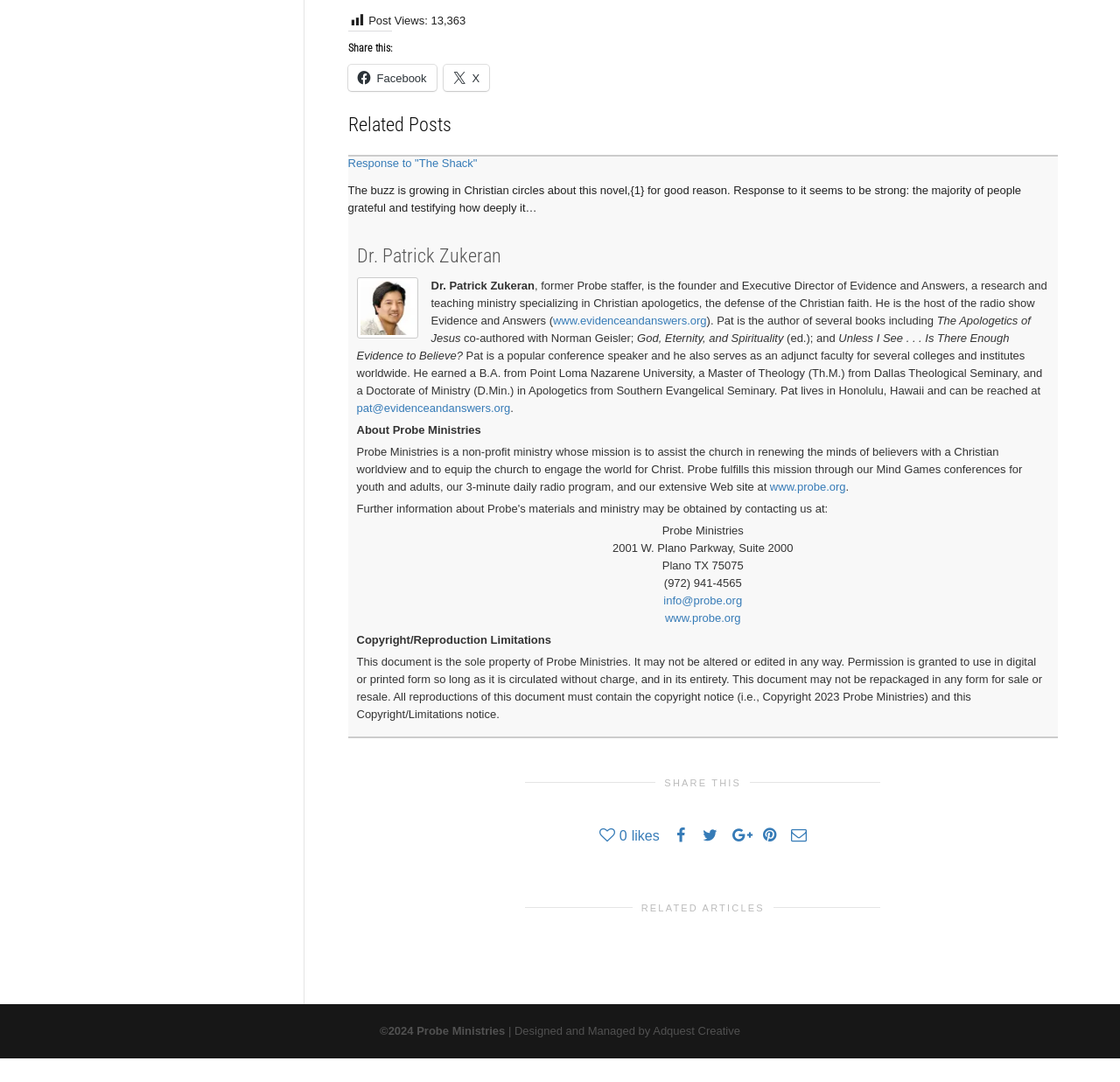Please find the bounding box coordinates of the element that you should click to achieve the following instruction: "Enter text in the search box". The coordinates should be presented as four float numbers between 0 and 1: [left, top, right, bottom].

None